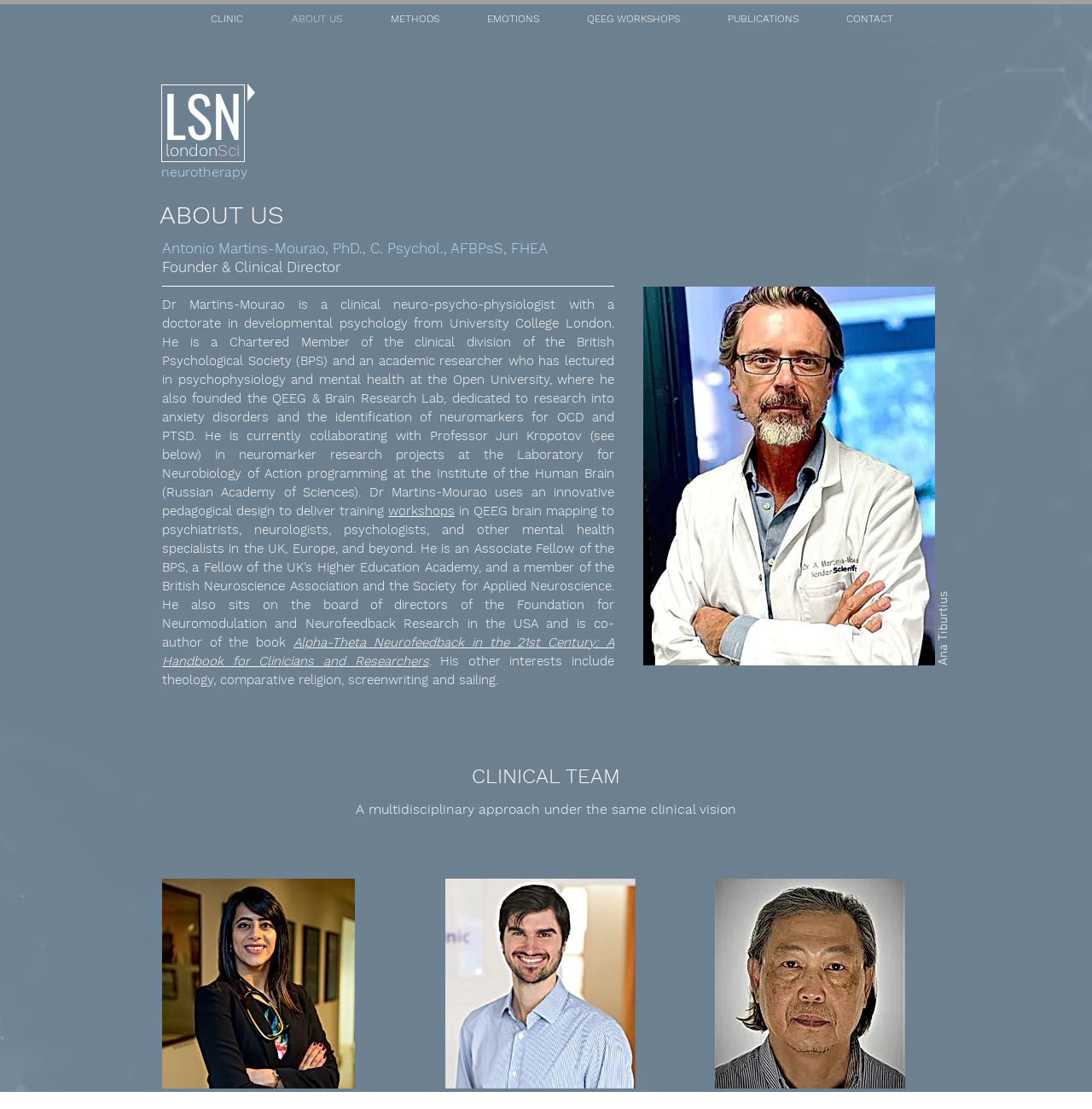What is Dr. Martins-Mourao's profession?
Answer the question with as much detail as you can, using the image as a reference.

Based on the webpage content, specifically the StaticText element with the text 'Dr Martins-Mourao is a clinical neuro-psycho-physiologist...', we can infer that Dr. Martins-Mourao's profession is a clinical neuropsychophysiologist.